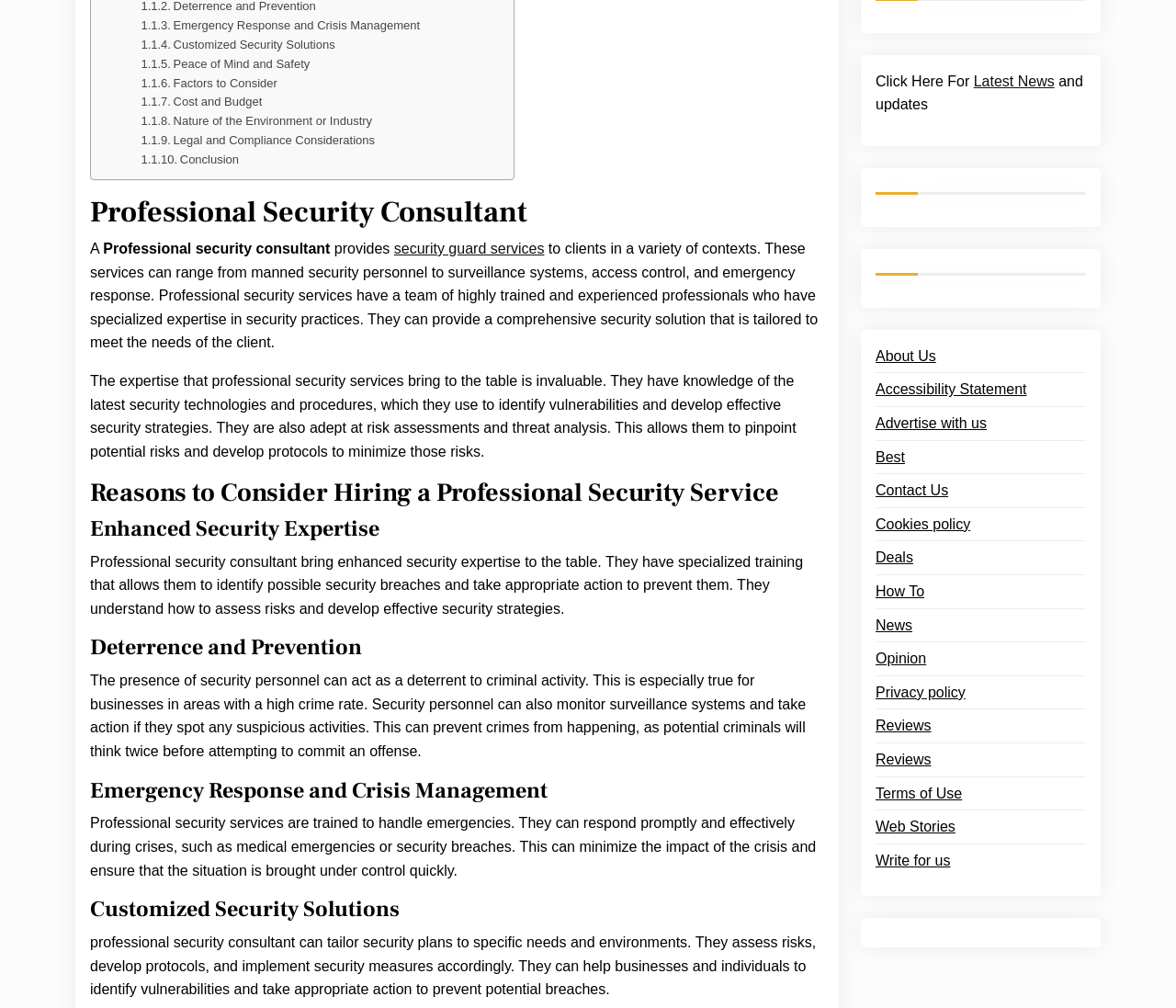What is one of the benefits of hiring a professional security consultant?
From the screenshot, provide a brief answer in one word or phrase.

Enhanced security expertise